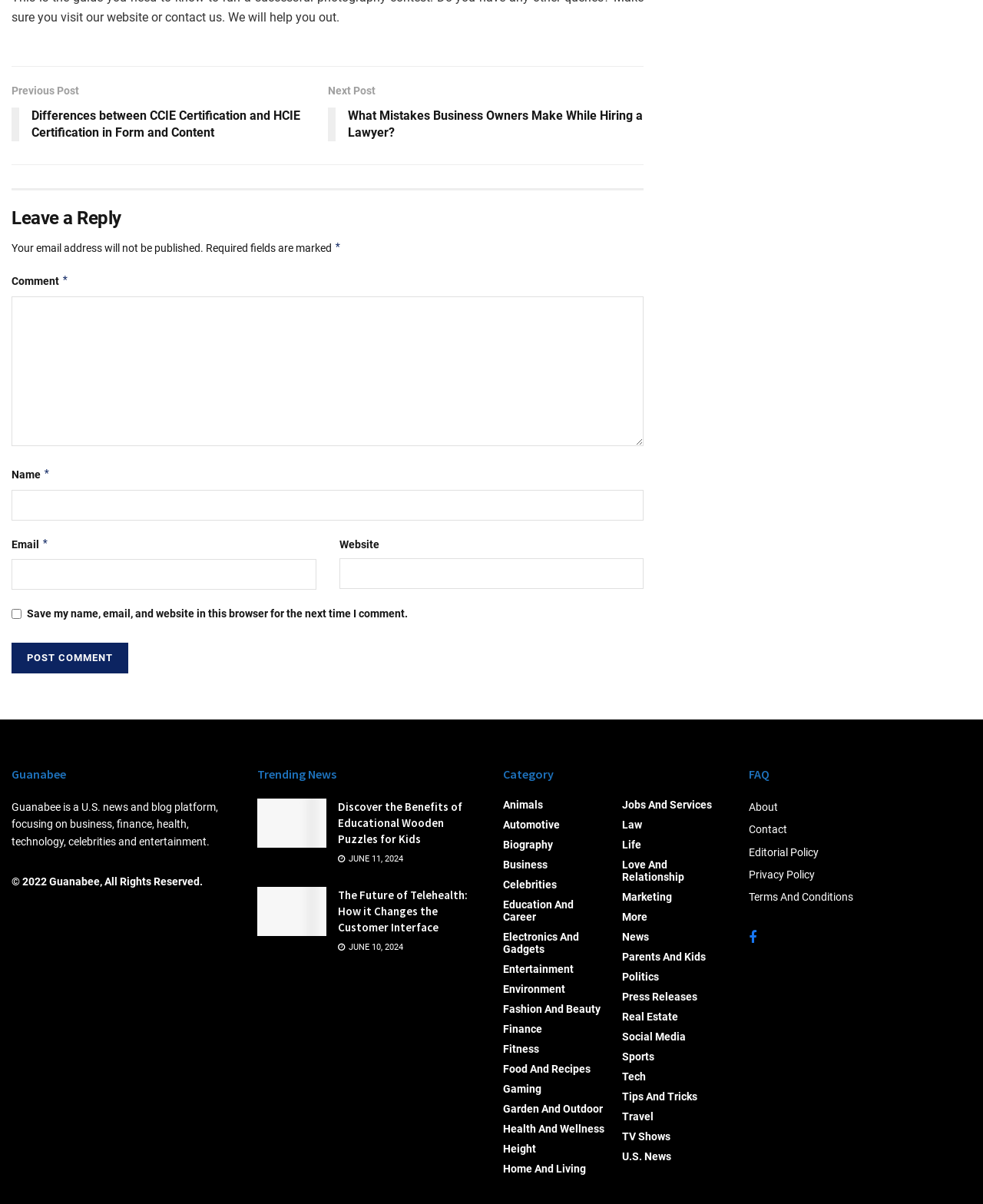What is the title of the first trending news article?
Look at the screenshot and provide an in-depth answer.

I looked at the link element with the image and found the title of the first trending news article.